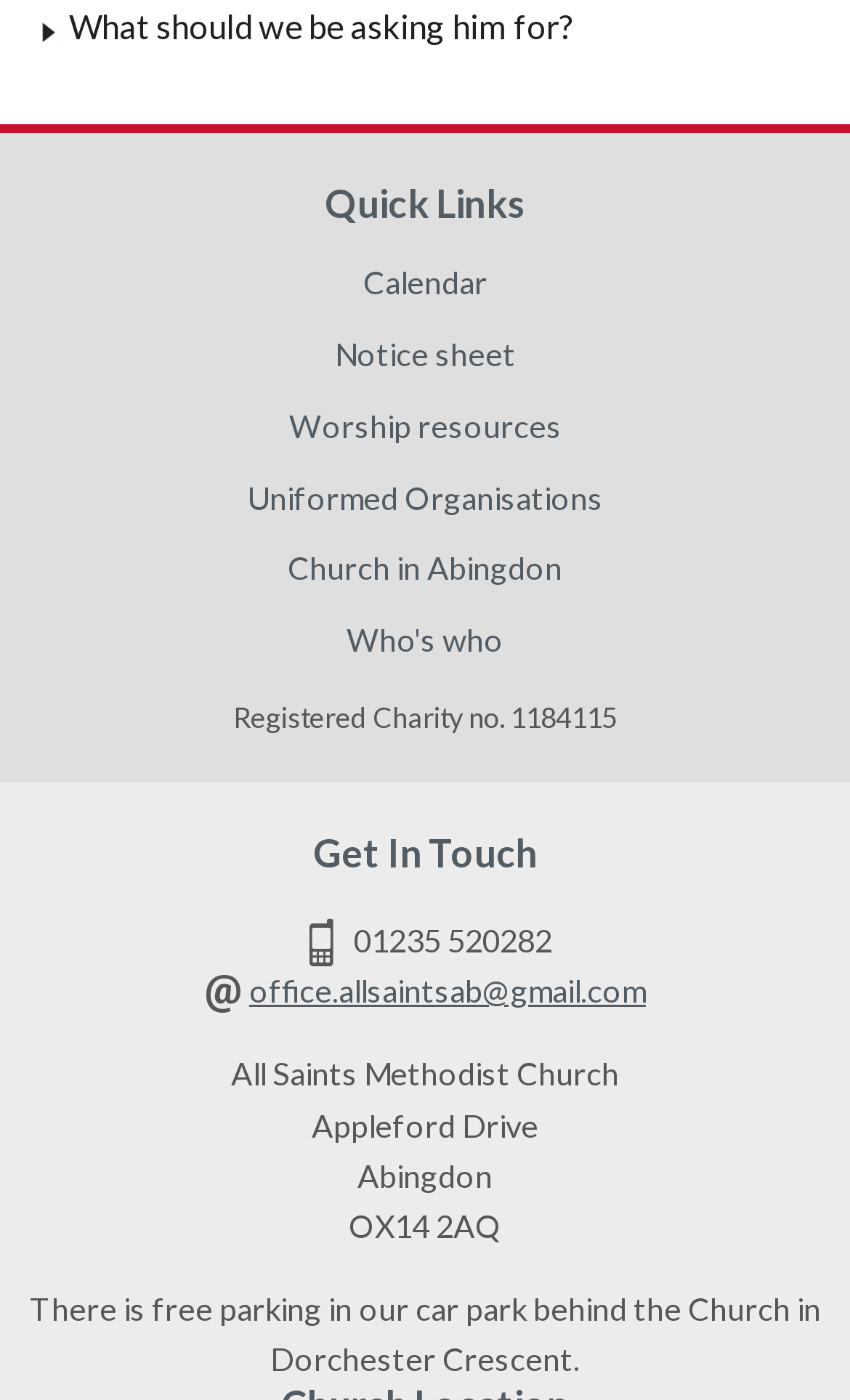Refer to the image and answer the question with as much detail as possible: What is the email address of the church office?

The email address of the church office can be found in the 'Get In Touch' section, where it says 'office.allsaintsab@gmail.com'.